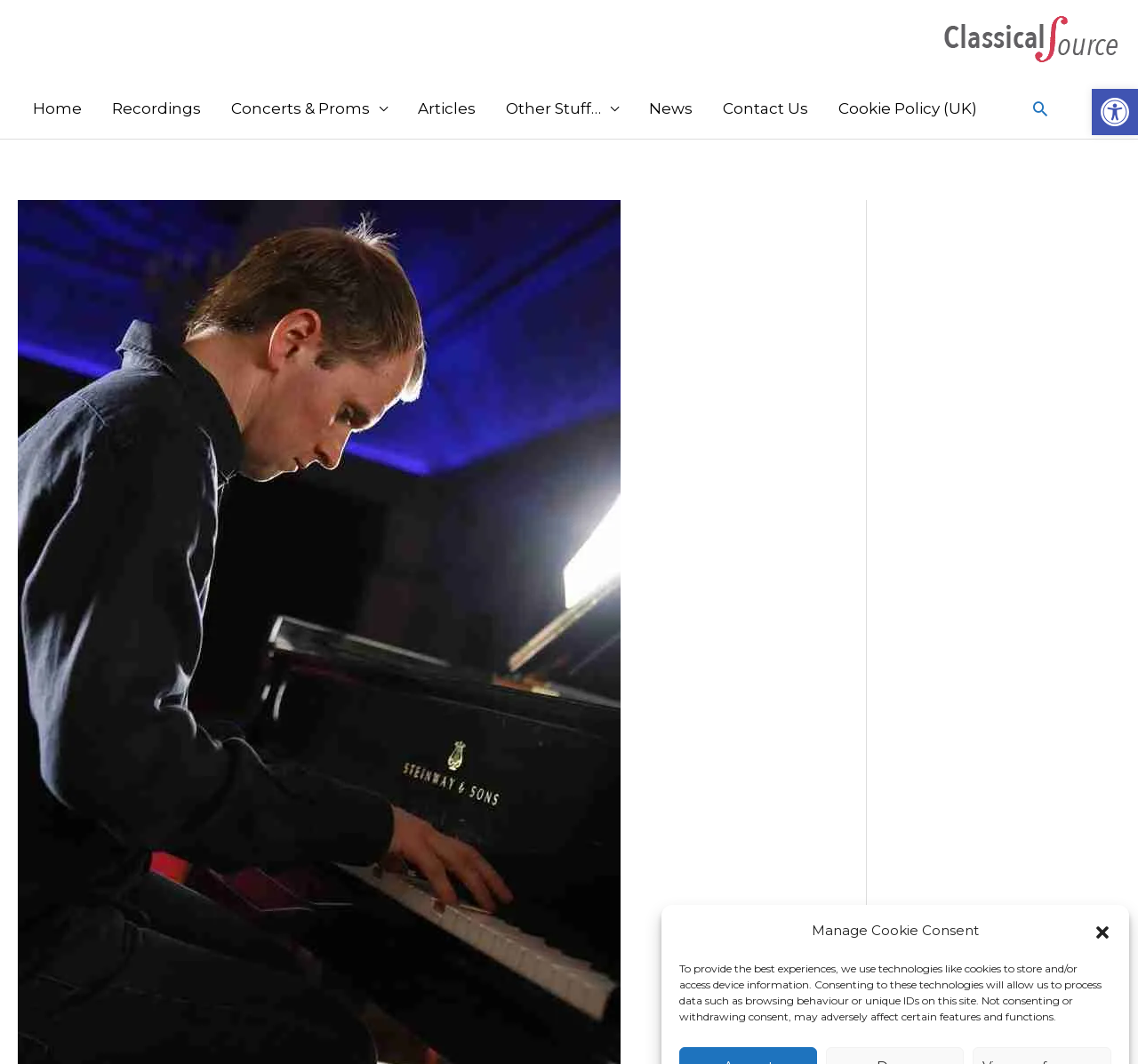Determine the webpage's heading and output its text content.

Steven Osborne at Wigmore Hall – Rachmaninov’s Opus 33 Etudes-tableaux & Mussorgsky’s Pictures at an Exhibition